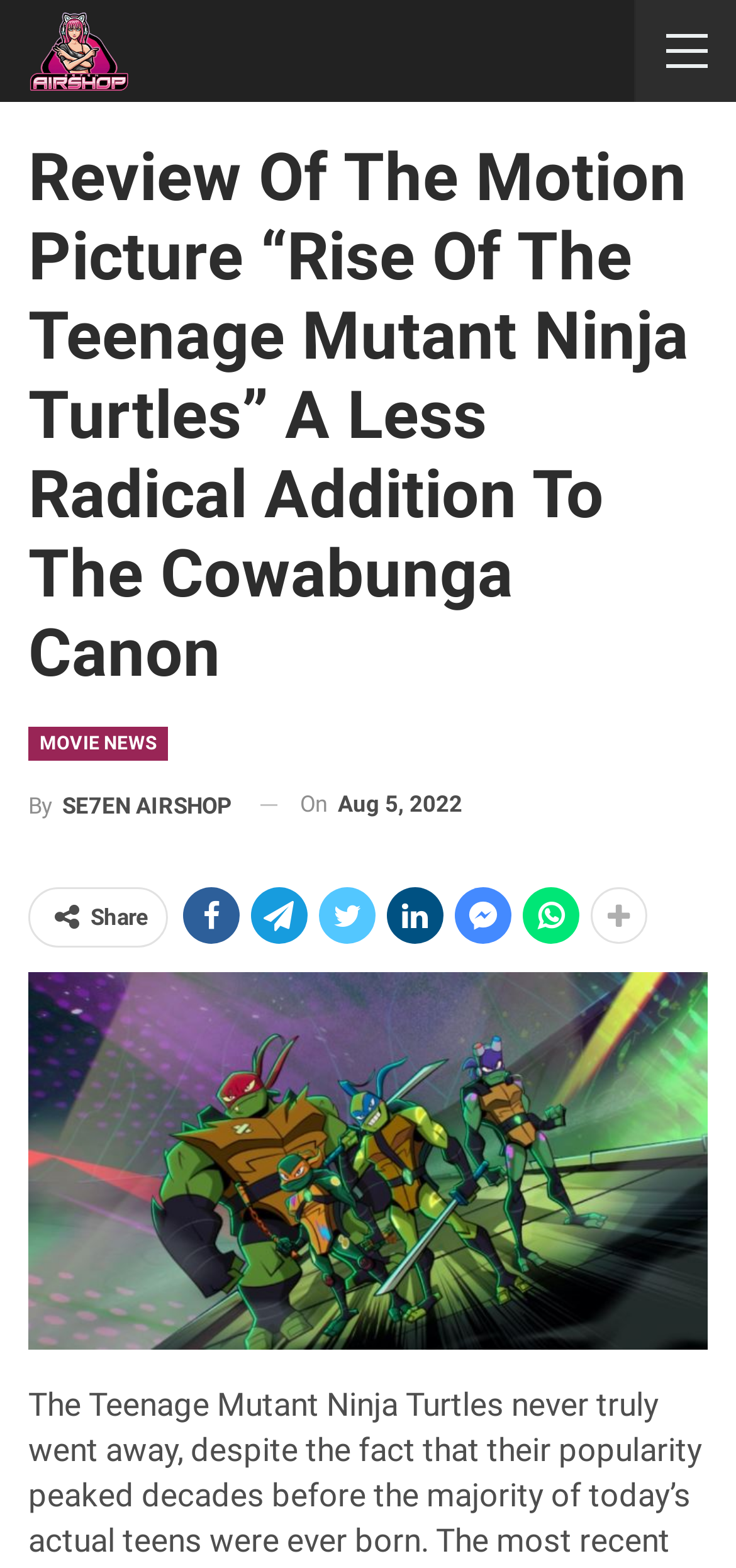Given the webpage screenshot, identify the bounding box of the UI element that matches this description: "By SE7EN AIRSHOP".

[0.038, 0.497, 0.315, 0.529]